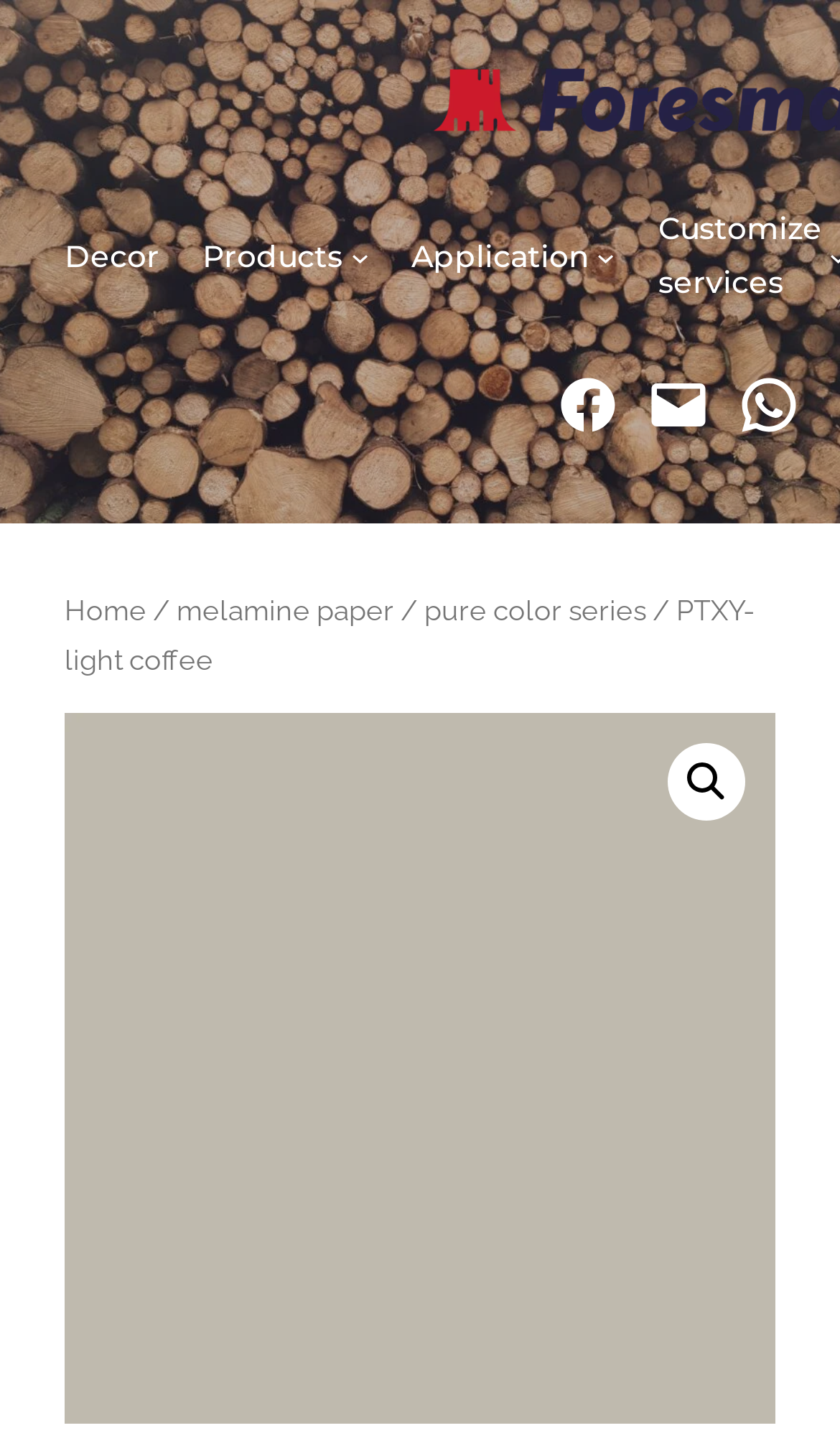Highlight the bounding box coordinates of the element that should be clicked to carry out the following instruction: "Click on Decor". The coordinates must be given as four float numbers ranging from 0 to 1, i.e., [left, top, right, bottom].

[0.077, 0.158, 0.19, 0.194]